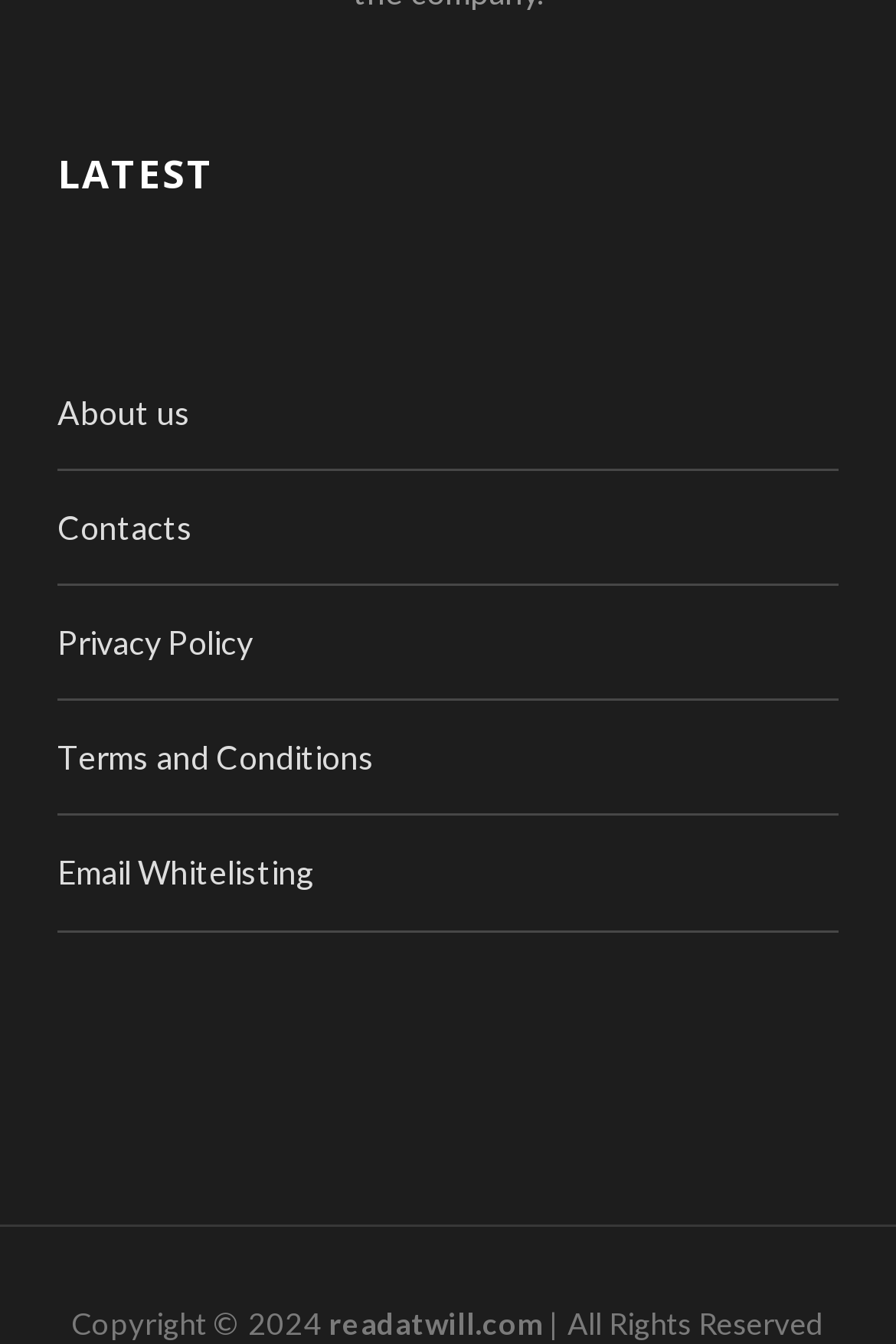What is the last text element in the footer section?
Look at the image and construct a detailed response to the question.

The last text element in the footer section is '| All Rights Reserved', which is a common phrase used to assert the website's ownership and protection of its content.